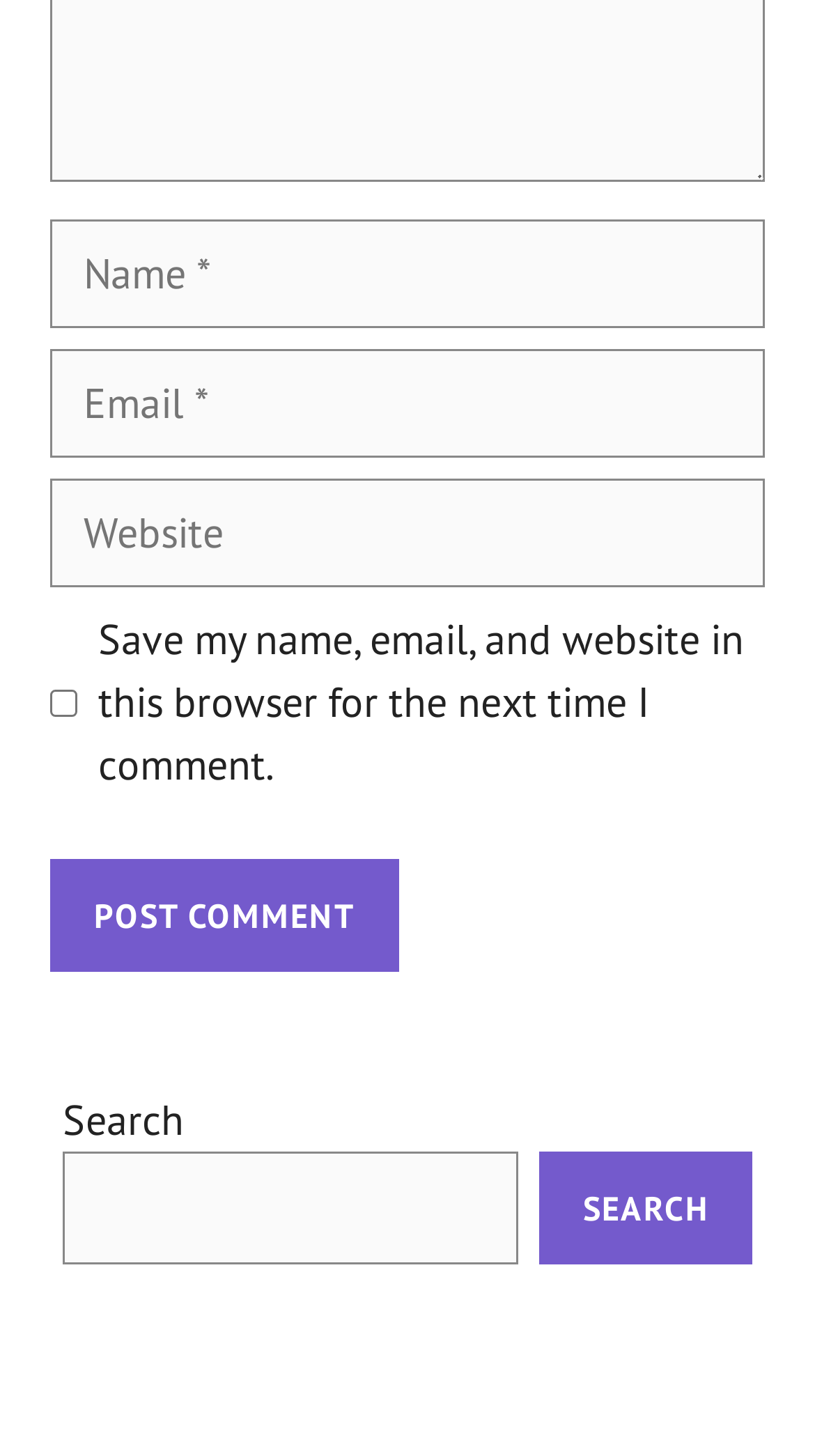Identify the bounding box coordinates for the region of the element that should be clicked to carry out the instruction: "Save your information for next time". The bounding box coordinates should be four float numbers between 0 and 1, i.e., [left, top, right, bottom].

[0.062, 0.473, 0.095, 0.492]